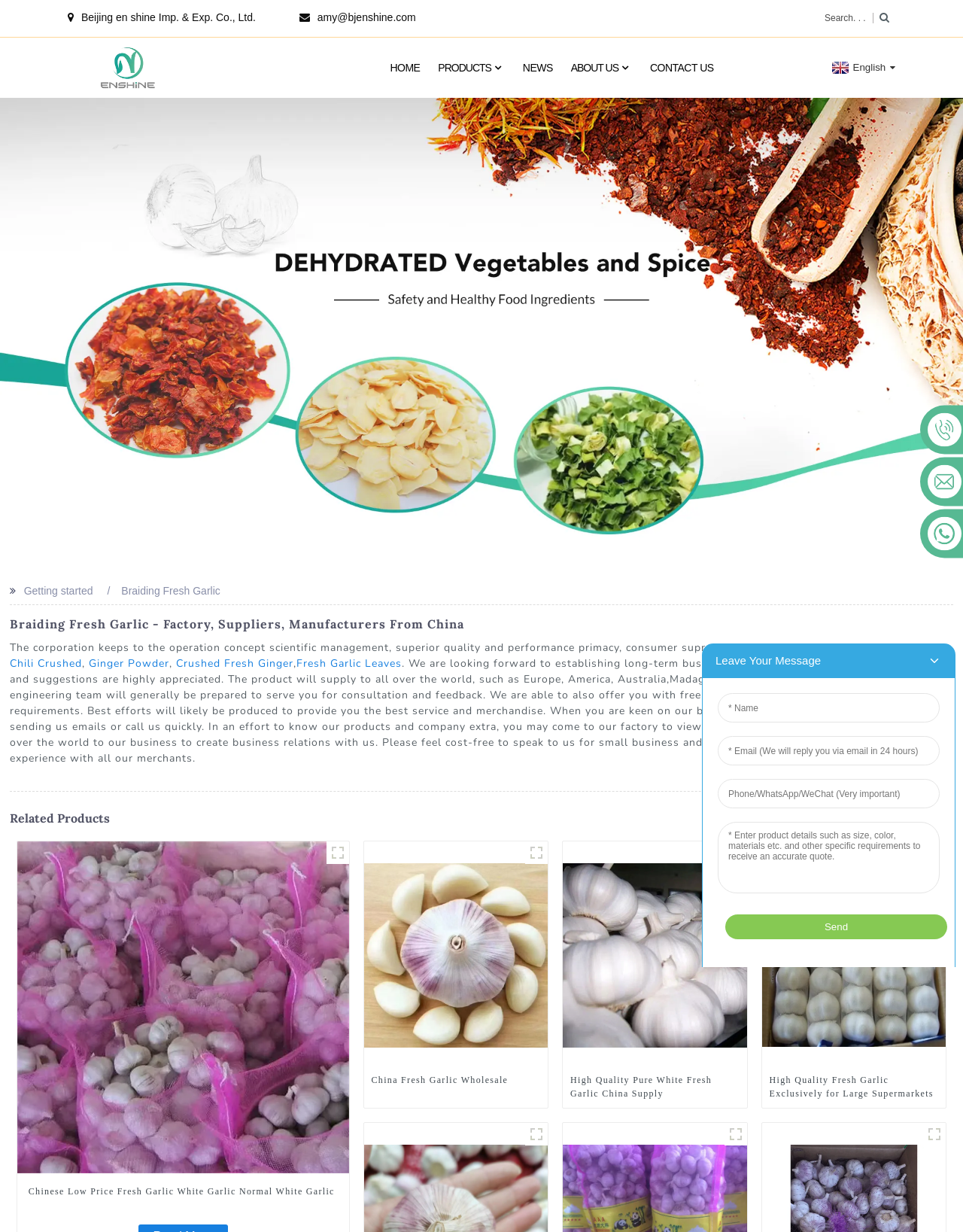Using the provided description Fresh Garlic Leaves, find the bounding box coordinates for the UI element. Provide the coordinates in (top-left x, top-left y, bottom-right x, bottom-right y) format, ensuring all values are between 0 and 1.

[0.308, 0.533, 0.417, 0.544]